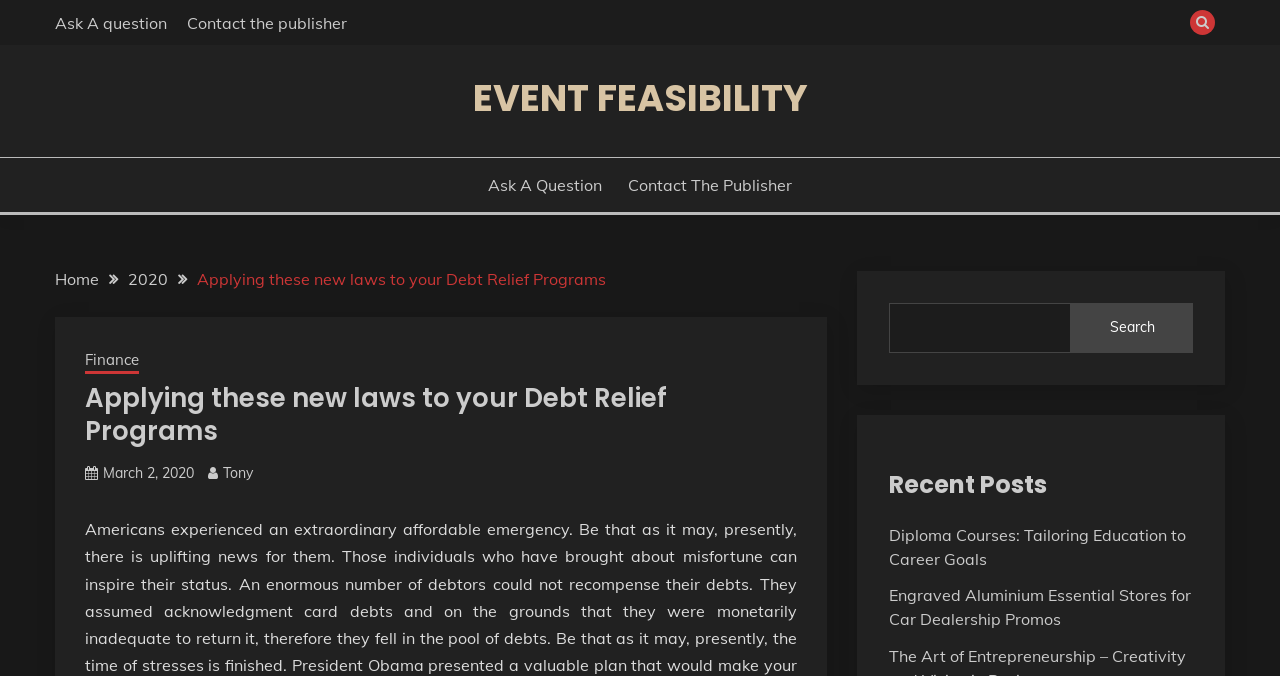What is the purpose of the button on the top right?
Please answer the question with a detailed response using the information from the screenshot.

The button on the top right has an icon '' and is located at [0.93, 0.015, 0.949, 0.052]. Based on its position and icon, I infer that it is a search button.